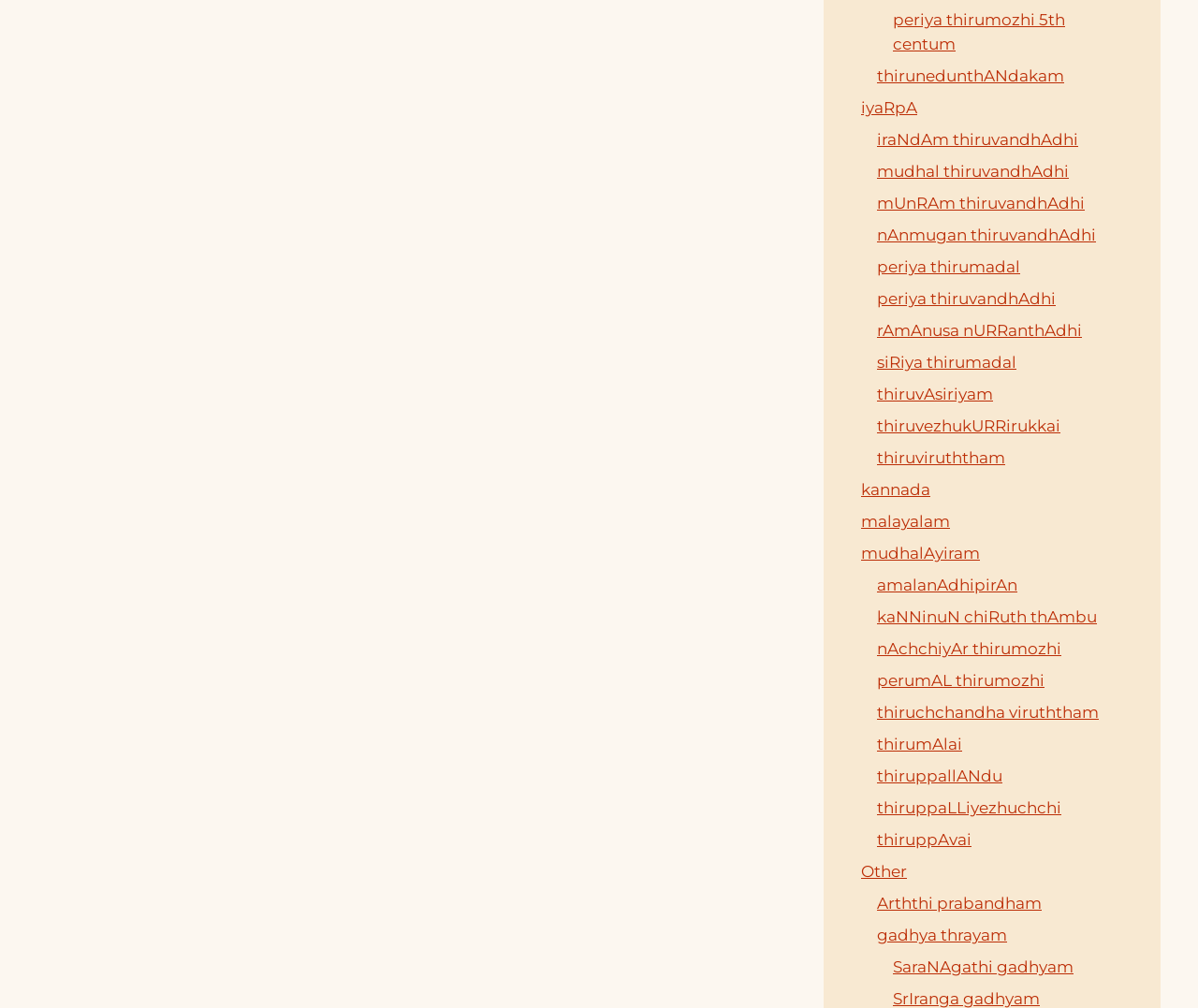Determine the bounding box for the HTML element described here: "kaNNinuN chiRuth thAmbu". The coordinates should be given as [left, top, right, bottom] with each number being a float between 0 and 1.

[0.732, 0.603, 0.916, 0.621]